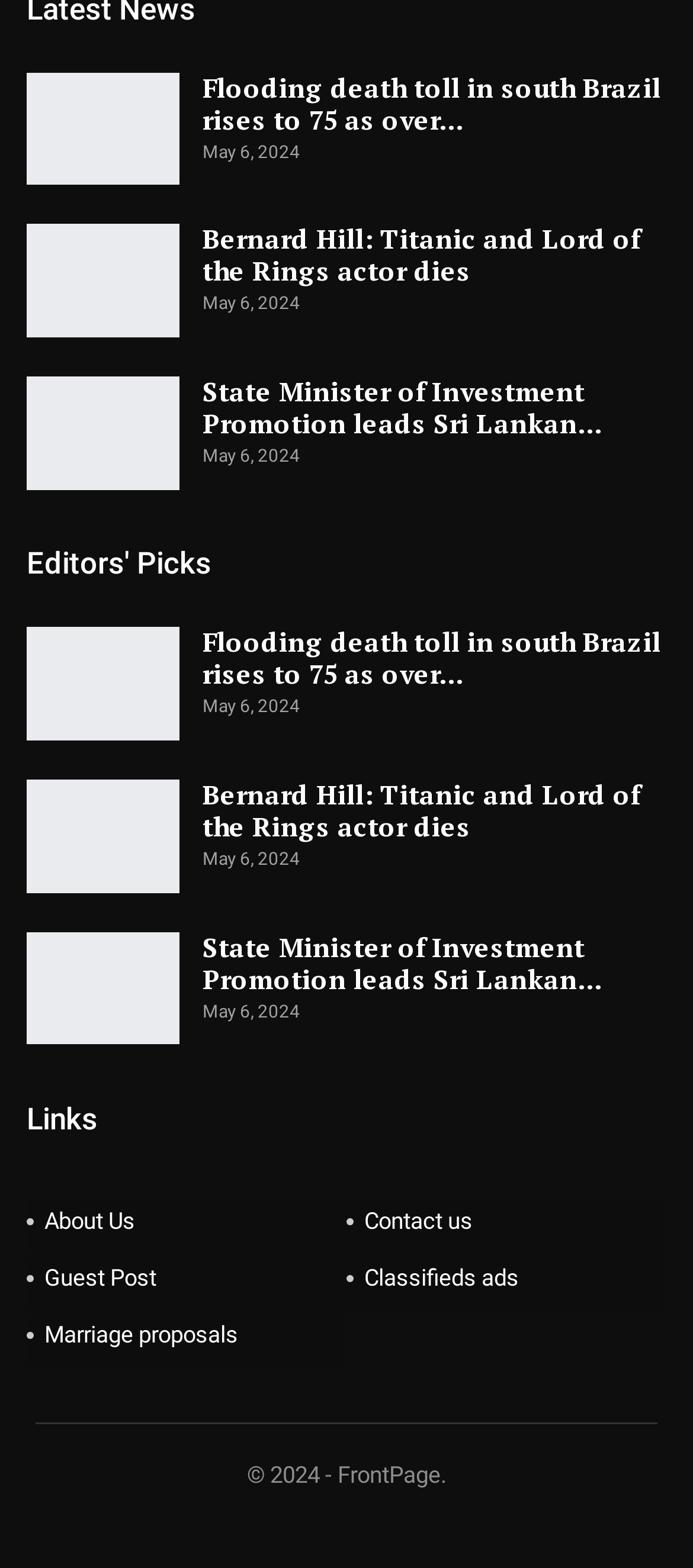Using the elements shown in the image, answer the question comprehensively: How many news articles are displayed?

I counted the number of link elements with news article titles, and there are 8 of them.